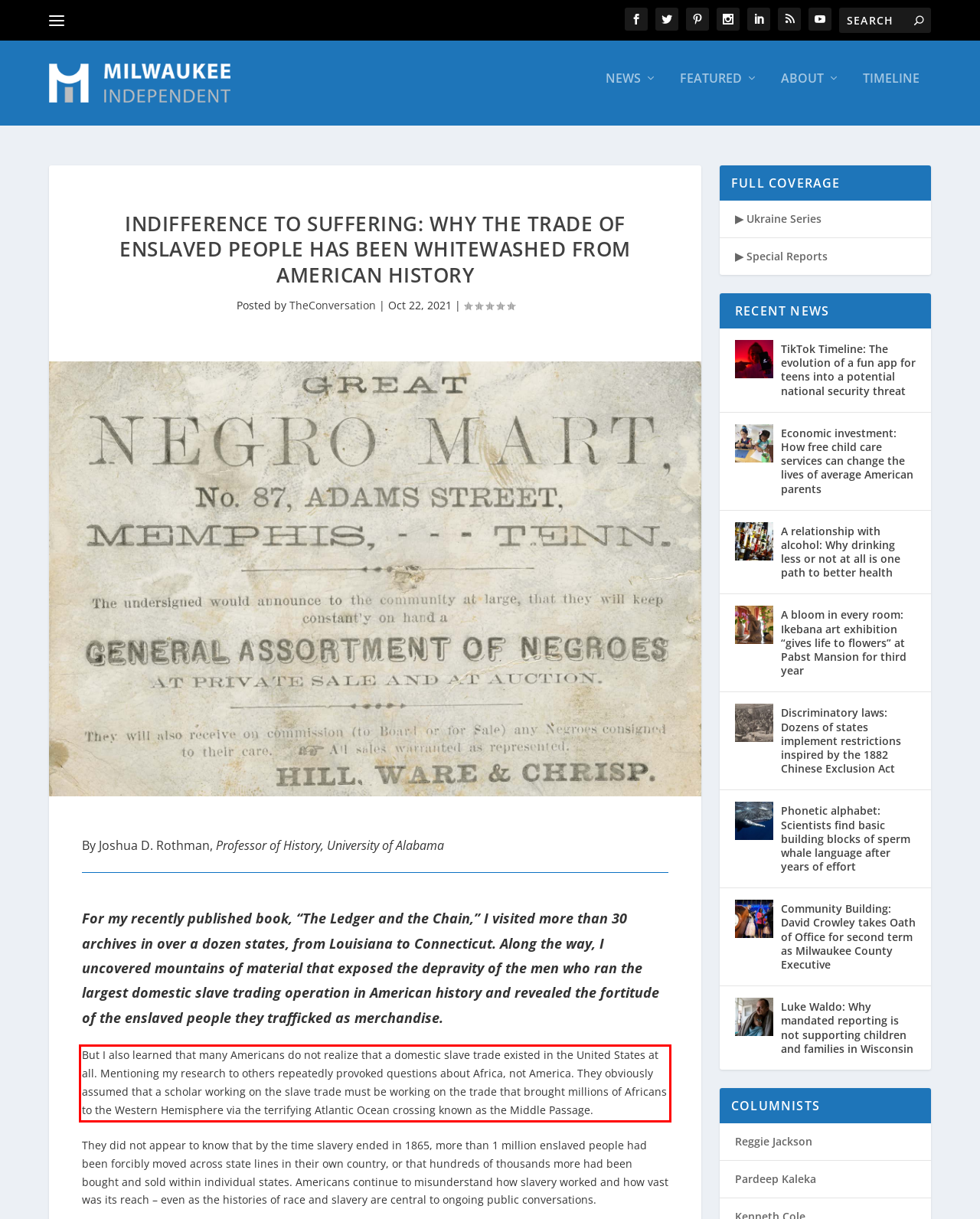Please perform OCR on the UI element surrounded by the red bounding box in the given webpage screenshot and extract its text content.

But I also learned that many Americans do not realize that a domestic slave trade existed in the United States at all. Mentioning my research to others repeatedly provoked questions about Africa, not America. They obviously assumed that a scholar working on the slave trade must be working on the trade that brought millions of Africans to the Western Hemisphere via the terrifying Atlantic Ocean crossing known as the Middle Passage.